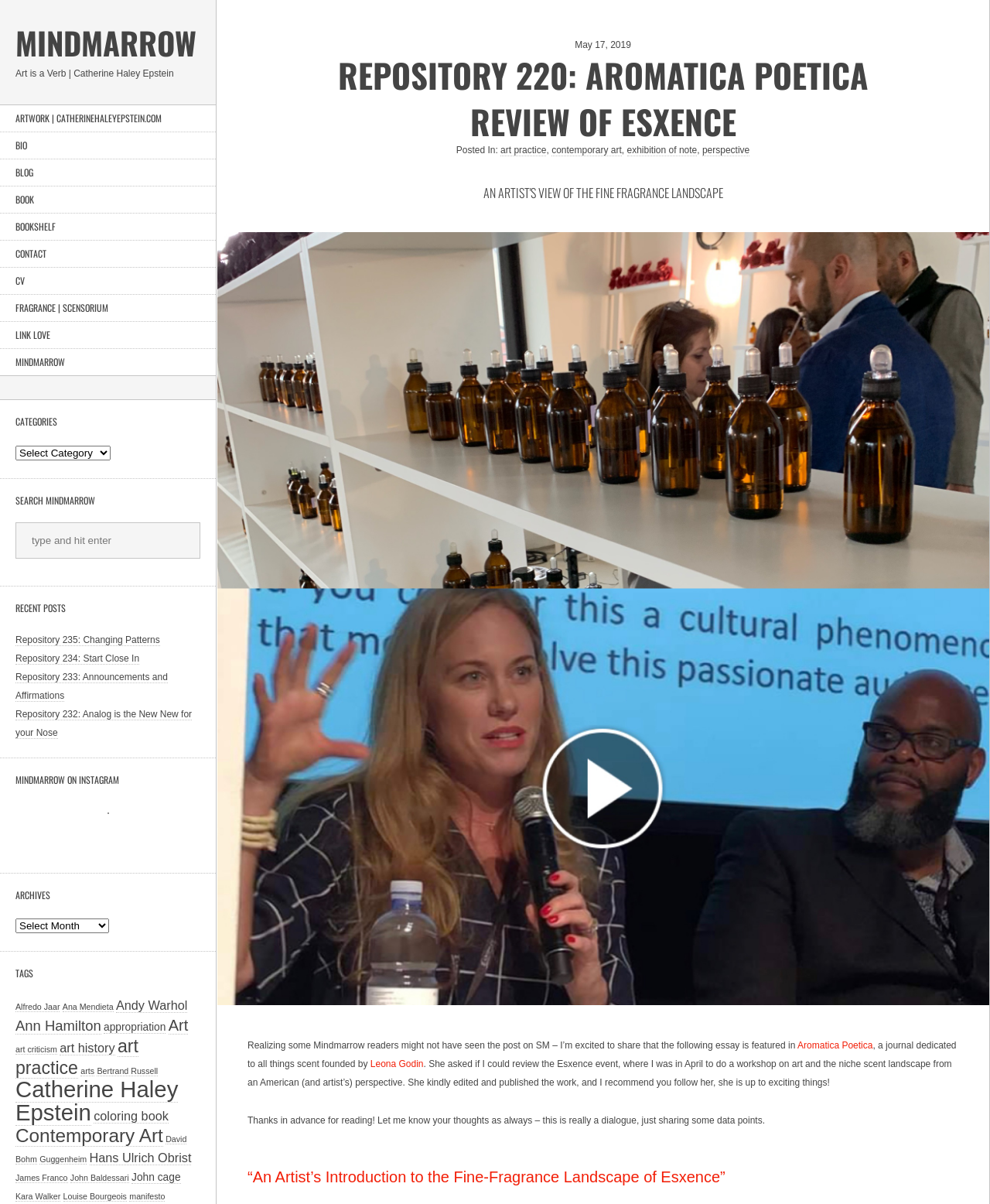Can you show the bounding box coordinates of the region to click on to complete the task described in the instruction: "Read the 'AN ARTIST'S VIEW OF THE FINE FRAGRANCE LANDSCAPE' article"?

[0.297, 0.153, 0.921, 0.167]